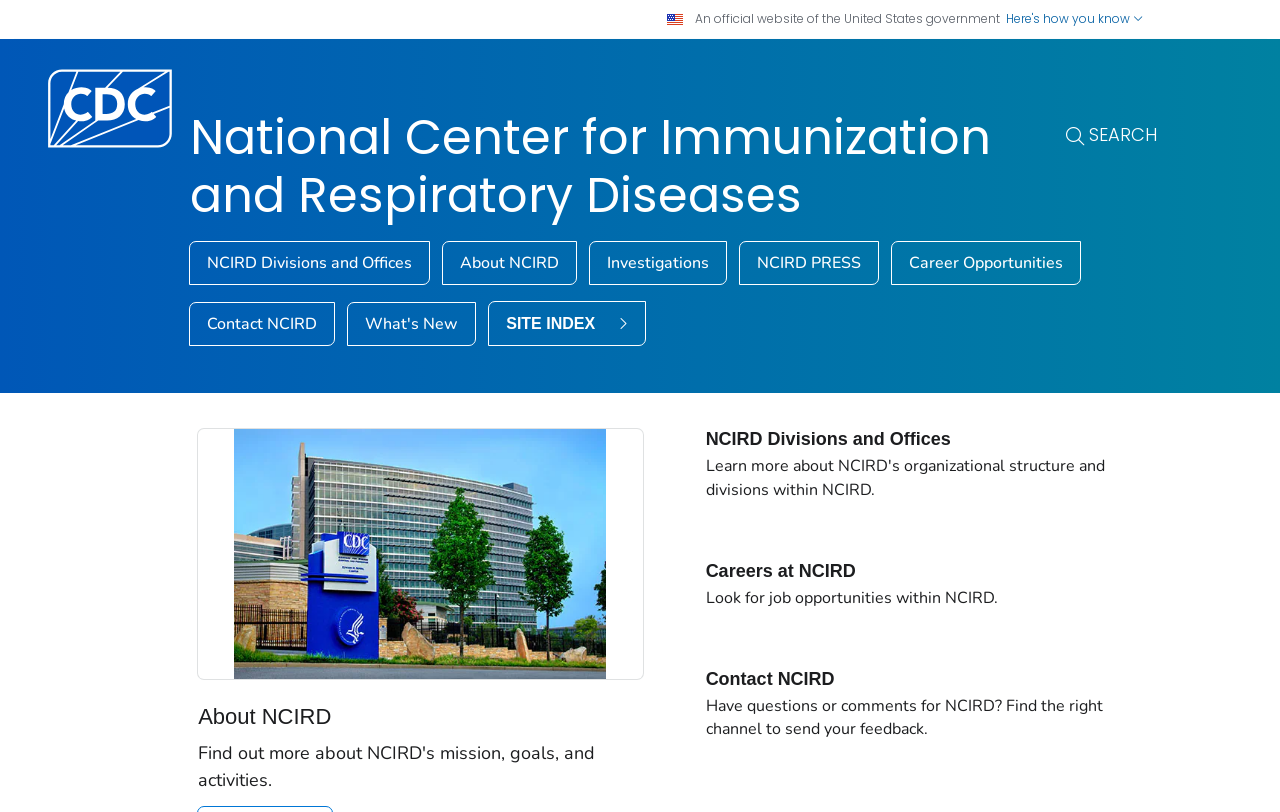What is the function of the 'SEARCH' button?
Analyze the image and provide a thorough answer to the question.

The 'SEARCH' button is an icon located at the top of the webpage, suggesting that it allows users to search for specific content within the website.